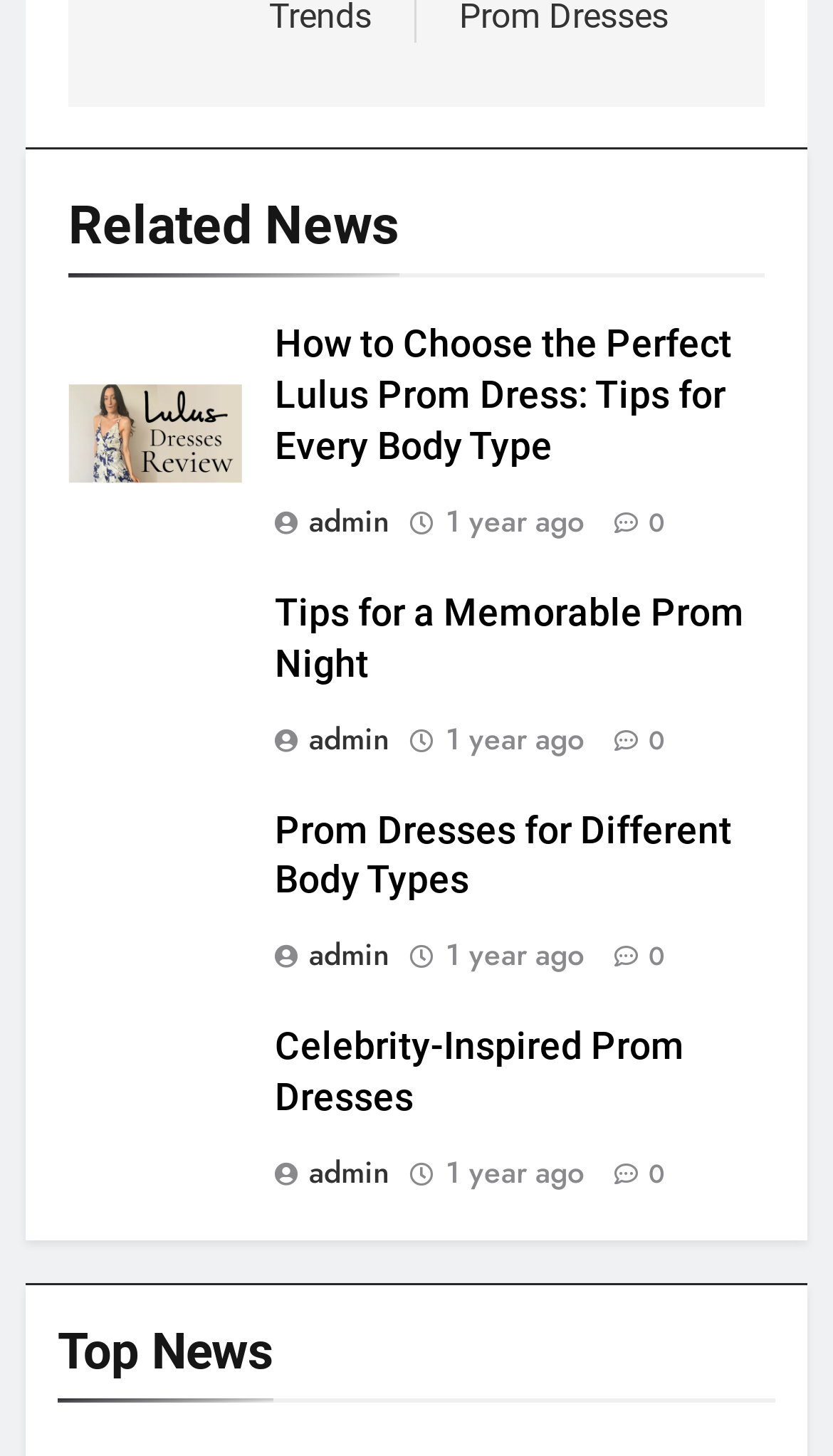Please specify the coordinates of the bounding box for the element that should be clicked to carry out this instruction: "Check the article about prom dresses for different body types". The coordinates must be four float numbers between 0 and 1, formatted as [left, top, right, bottom].

[0.329, 0.555, 0.878, 0.619]